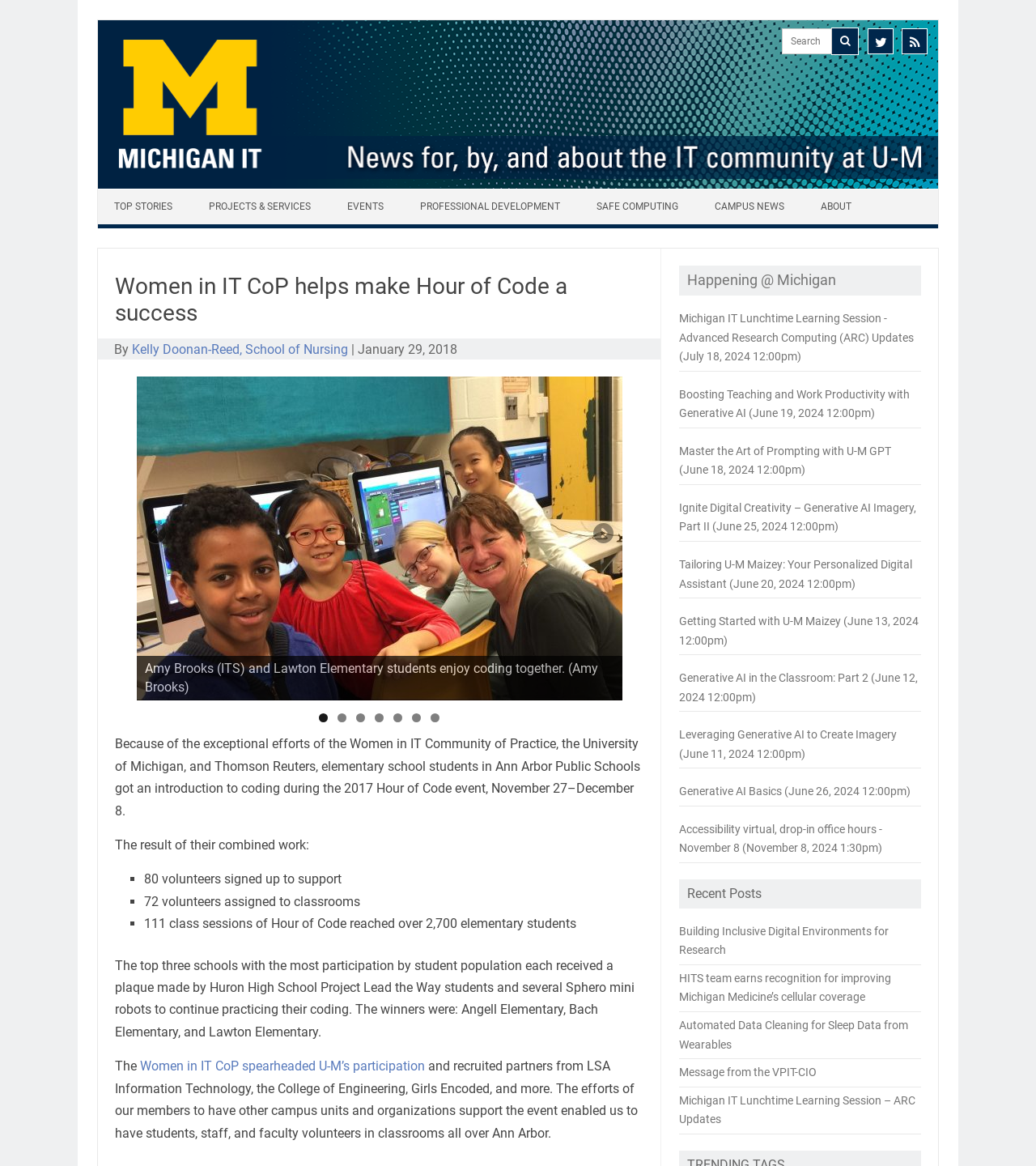Pinpoint the bounding box coordinates of the clickable element needed to complete the instruction: "View the first slide of Hour of Code 2017". The coordinates should be provided as four float numbers between 0 and 1: [left, top, right, bottom].

[0.132, 0.323, 0.601, 0.601]